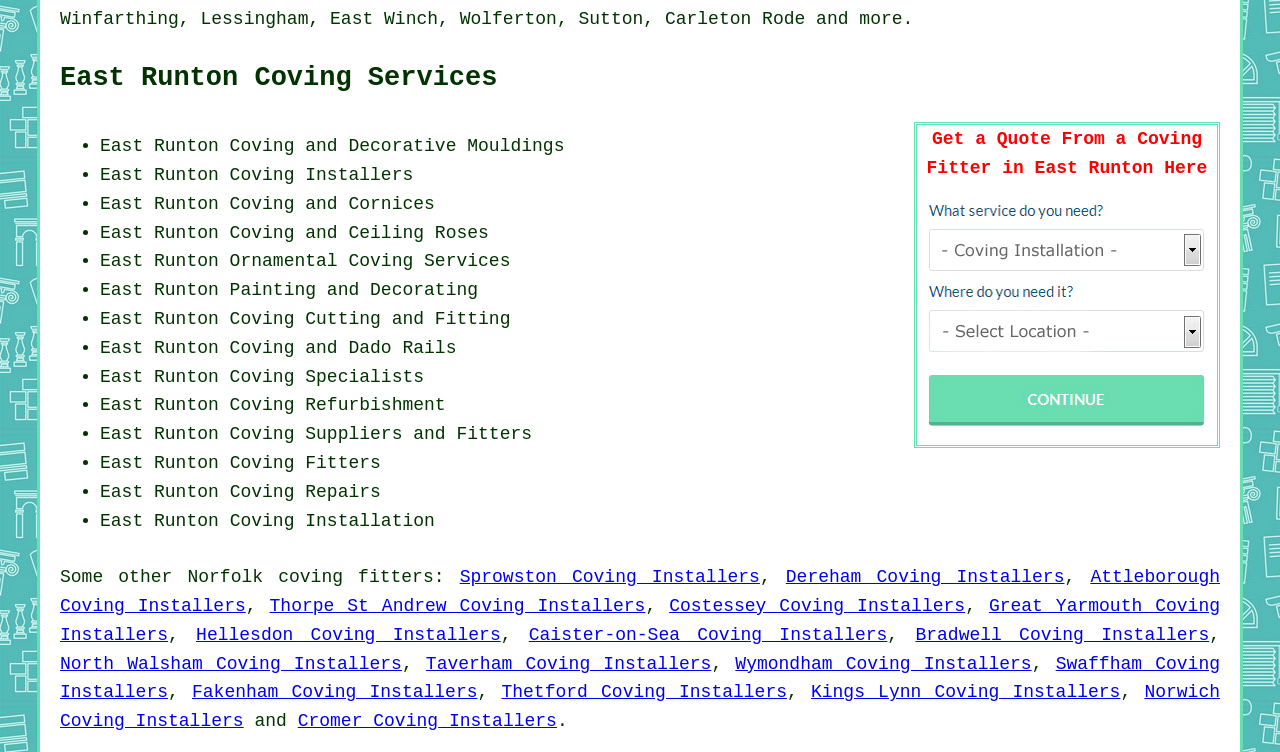What is the last location listed for coving installers?
Using the image, respond with a single word or phrase.

Cromer